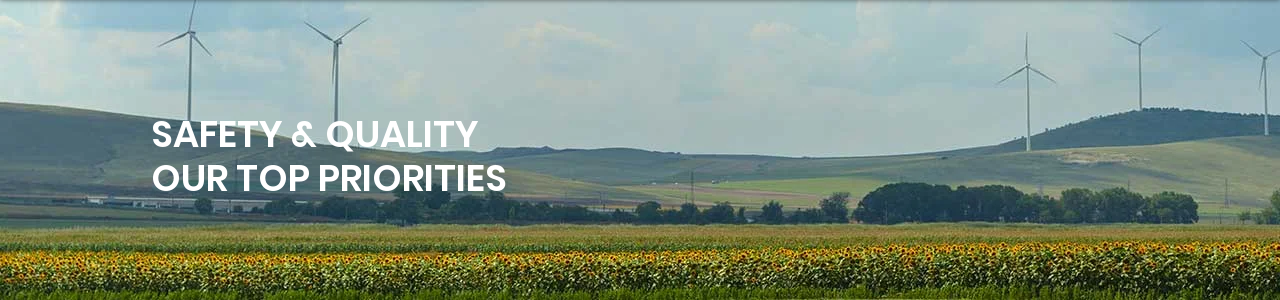Provide a thorough and detailed caption for the image.

The image features a picturesque landscape showcasing expansive green fields dotted with vibrant sunflowers, contrasted by the presence of elegantly poised wind turbines in the background. Superimposed on this serene backdrop is the striking text "SAFETY & QUALITY OUR TOP PRIORITIES," emphasizing the commitment to excellence and reliability. This visual representation not only highlights the natural beauty of the setting but also underscores a dedication to sustainable energy practices, aligning with the broader mission of providing top-tier service in the wind energy sector. The integration of modern technology into such idyllic surroundings signifies a harmonious blend of nature and innovation, advocating for a future where safety and quality in renewable energy are paramount.